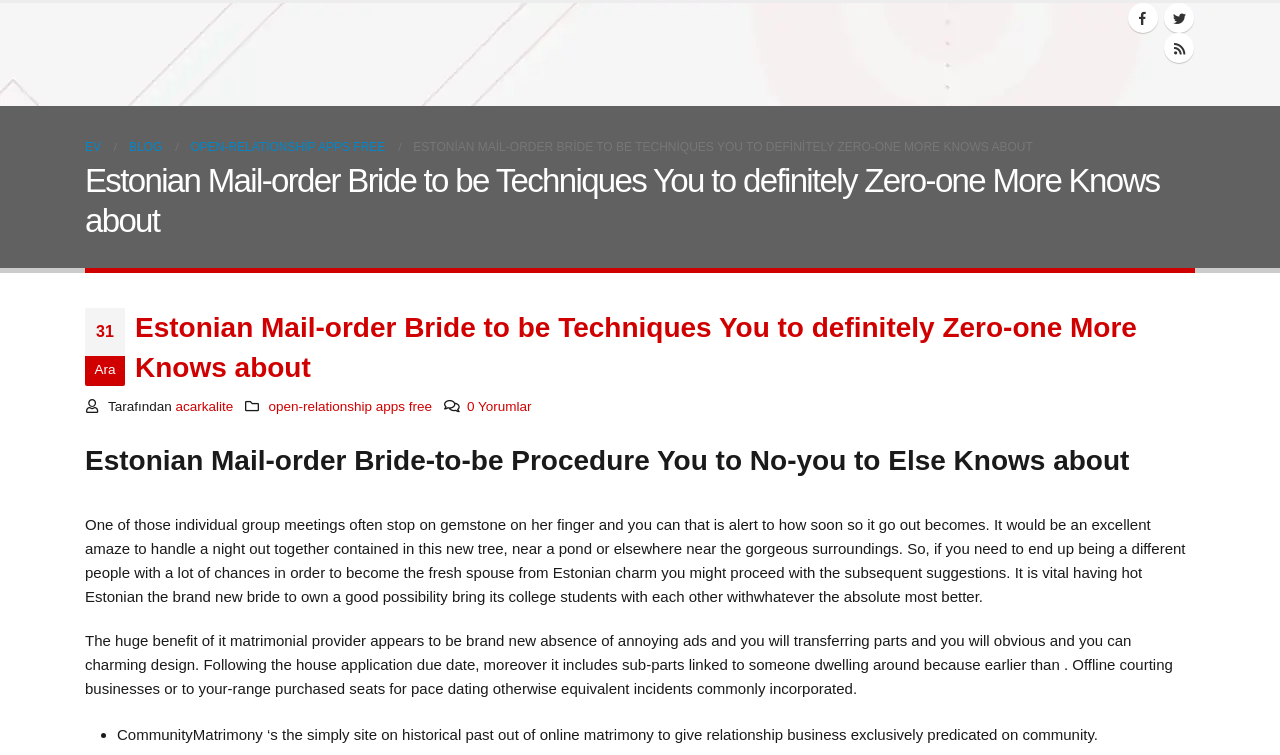Using the information shown in the image, answer the question with as much detail as possible: What is the benefit of the matrimonial service mentioned in the article?

The article mentions the benefit of the matrimonial service as 'the absence of annoying ads and transferring parts and clear and charming design'. This suggests that the service is free from annoying ads and has a clear and charming design.